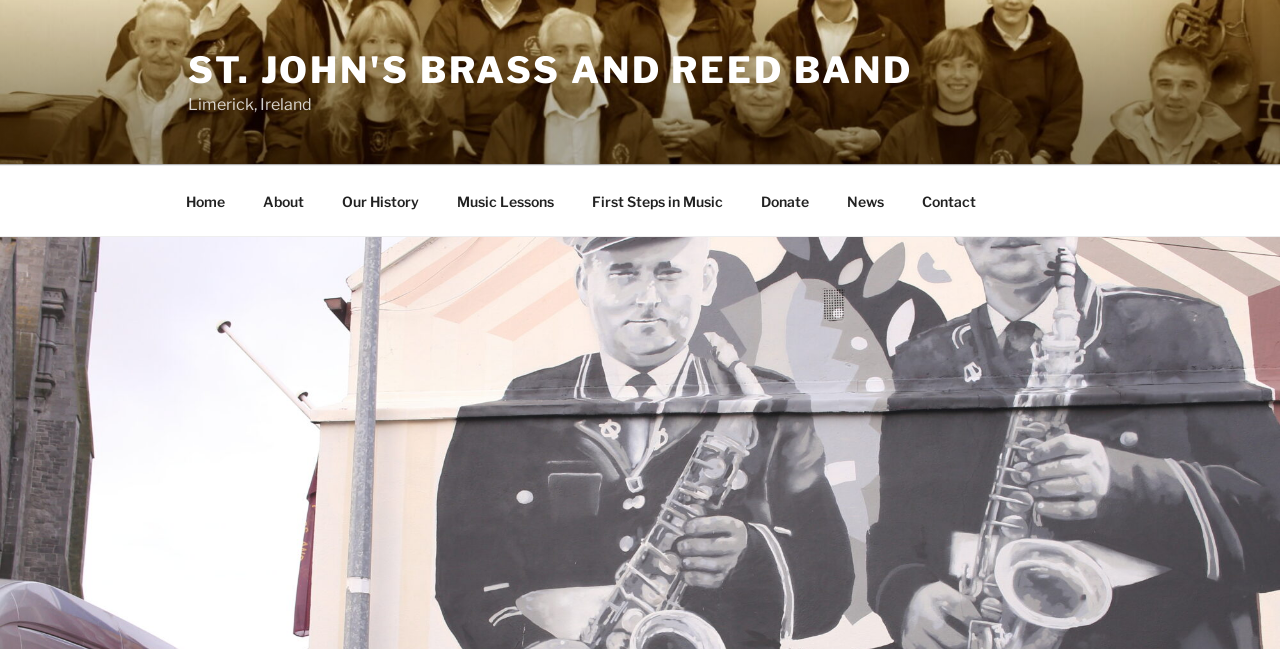Explain the webpage in detail, including its primary components.

The webpage is about St. John's Brass and Reed Band, with a title "Happy New Year! - St. John's Brass and Reed Band" at the top. Below the title, there is a link to the band's name "ST. JOHN'S BRASS AND REED BAND" located at the top-left corner of the page. Next to the link, there is a static text "Limerick, Ireland" indicating the band's location.

A top menu navigation bar is situated below the band's name, spanning across the top of the page. The menu consists of 8 links: "Home", "About", "Our History", "Music Lessons", "First Steps in Music", "Donate", "News", and "Contact", arranged from left to right. These links are evenly spaced and take up most of the top section of the page.

The webpage does not appear to have any images or other UI elements besides the title, link, static text, and navigation menu. The focus is on the band's name and the top menu, which suggests that the page is likely a landing page or a portal to access various sections of the band's website.